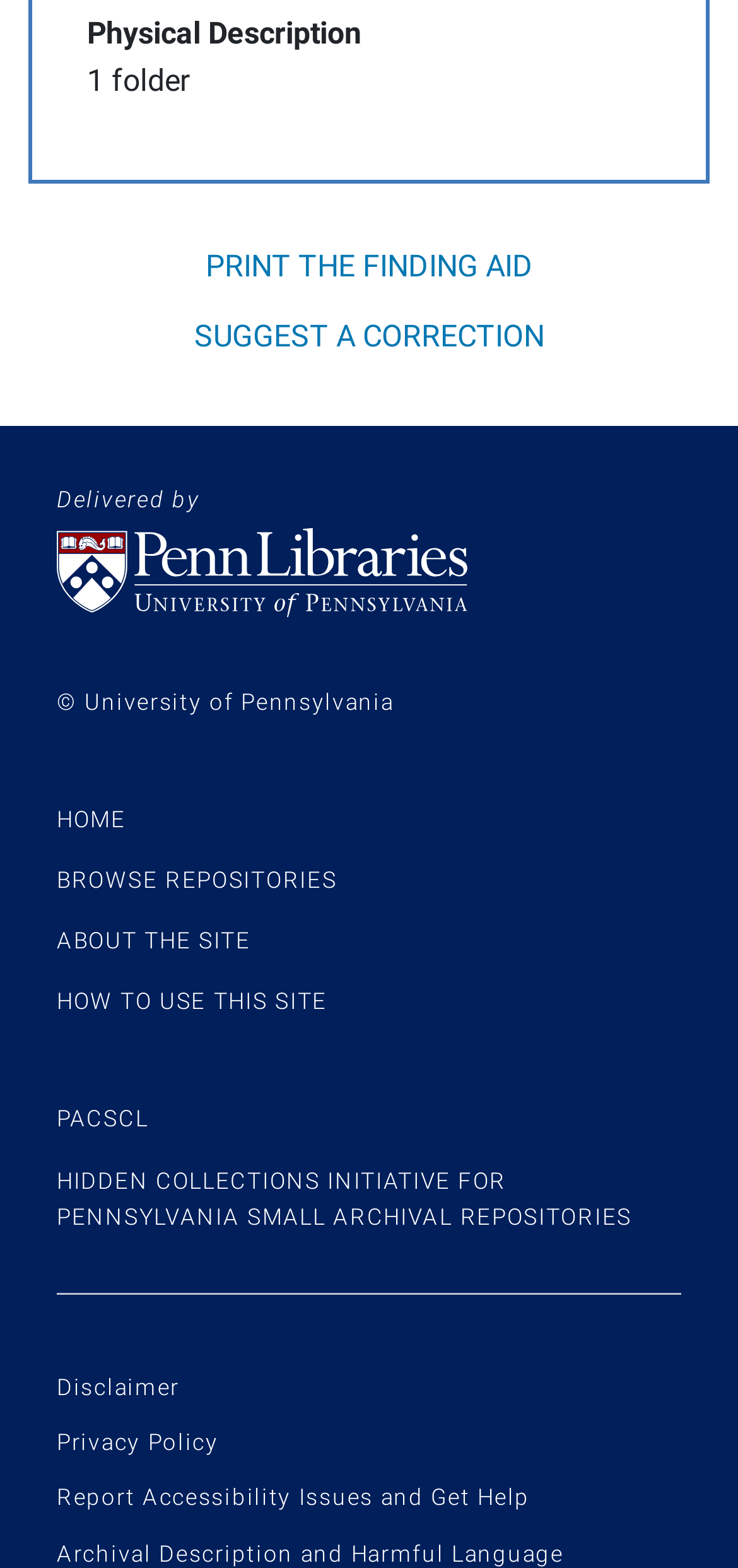Based on the image, provide a detailed response to the question:
What is the theme of the 'Physical Description' section?

The 'Physical Description' section is located at the top of the page, and it is likely related to archival description, which is a common theme in libraries and archival repositories. The presence of links to 'PACSCL' and 'HIDDEN COLLECTIONS INITIATIVE FOR PENNSYLVANIA SMALL ARCHIVAL REPOSITORIES' in the footer section also supports this theme.